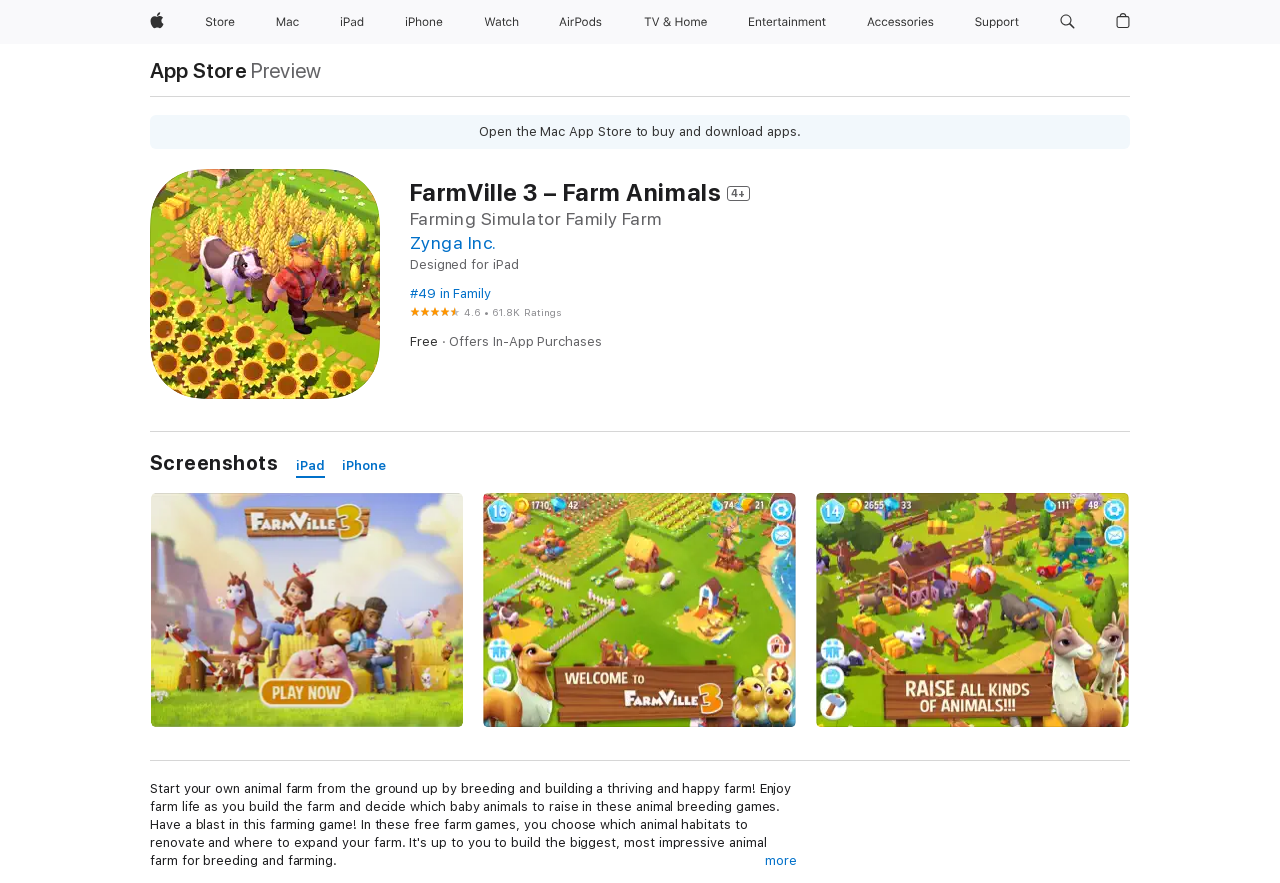Generate the text of the webpage's primary heading.

FarmVille 3 – Farm Animals 4+